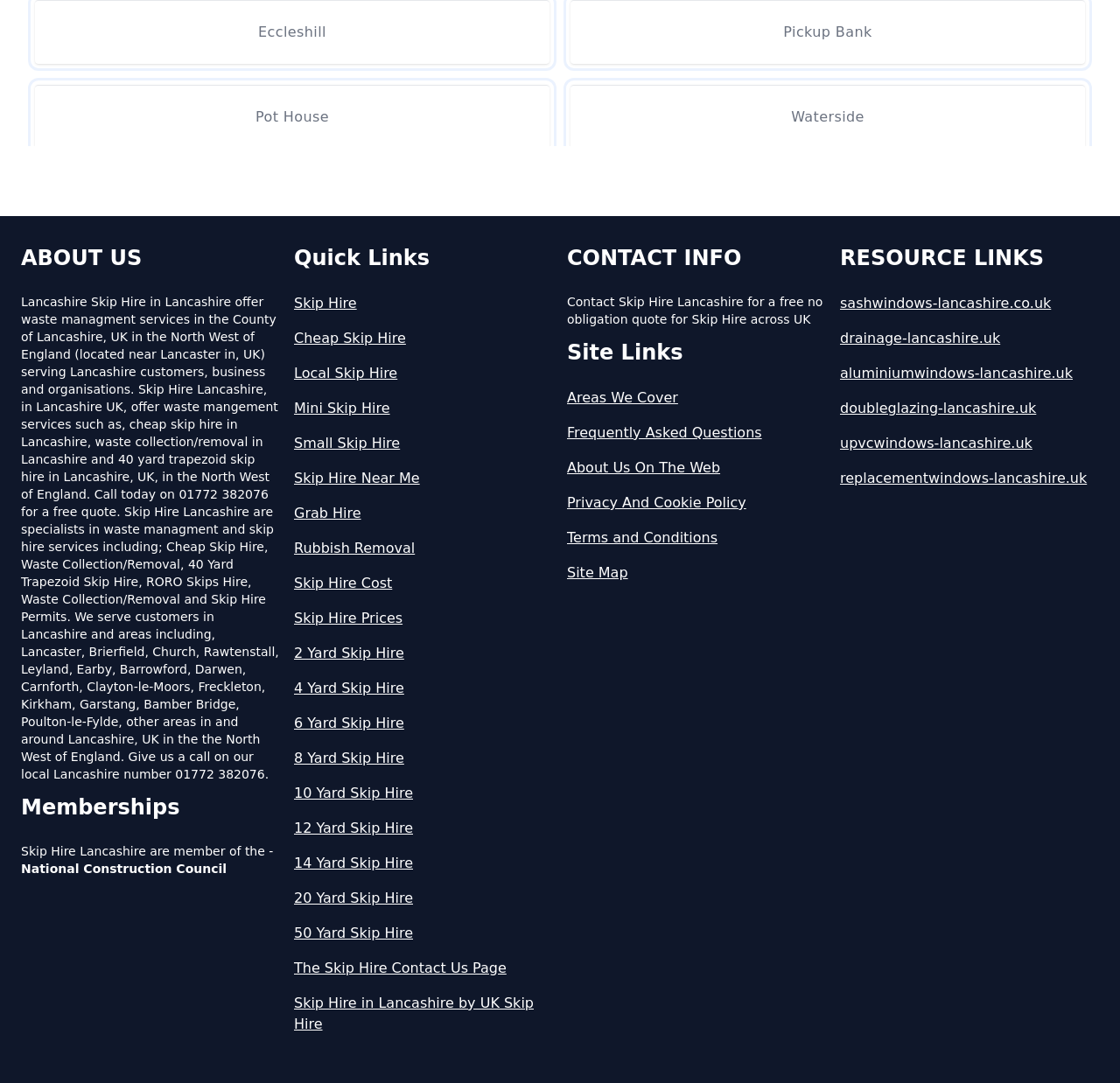Pinpoint the bounding box coordinates of the element that must be clicked to accomplish the following instruction: "Learn about National Construction Council". The coordinates should be in the format of four float numbers between 0 and 1, i.e., [left, top, right, bottom].

[0.019, 0.796, 0.202, 0.809]